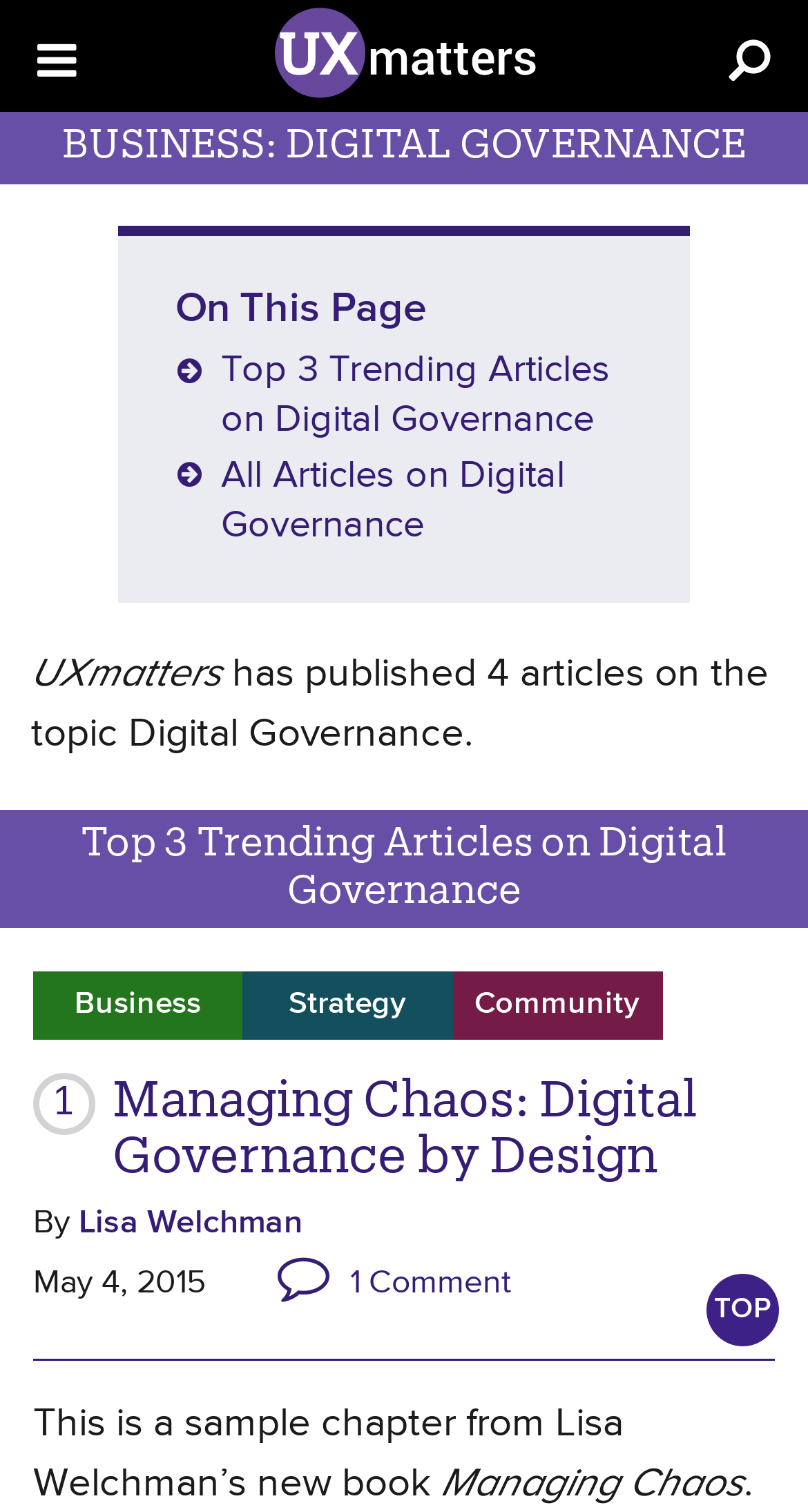Please specify the bounding box coordinates of the area that should be clicked to accomplish the following instruction: "Search". The coordinates should consist of four float numbers between 0 and 1, i.e., [left, top, right, bottom].

[0.903, 0.026, 0.954, 0.053]